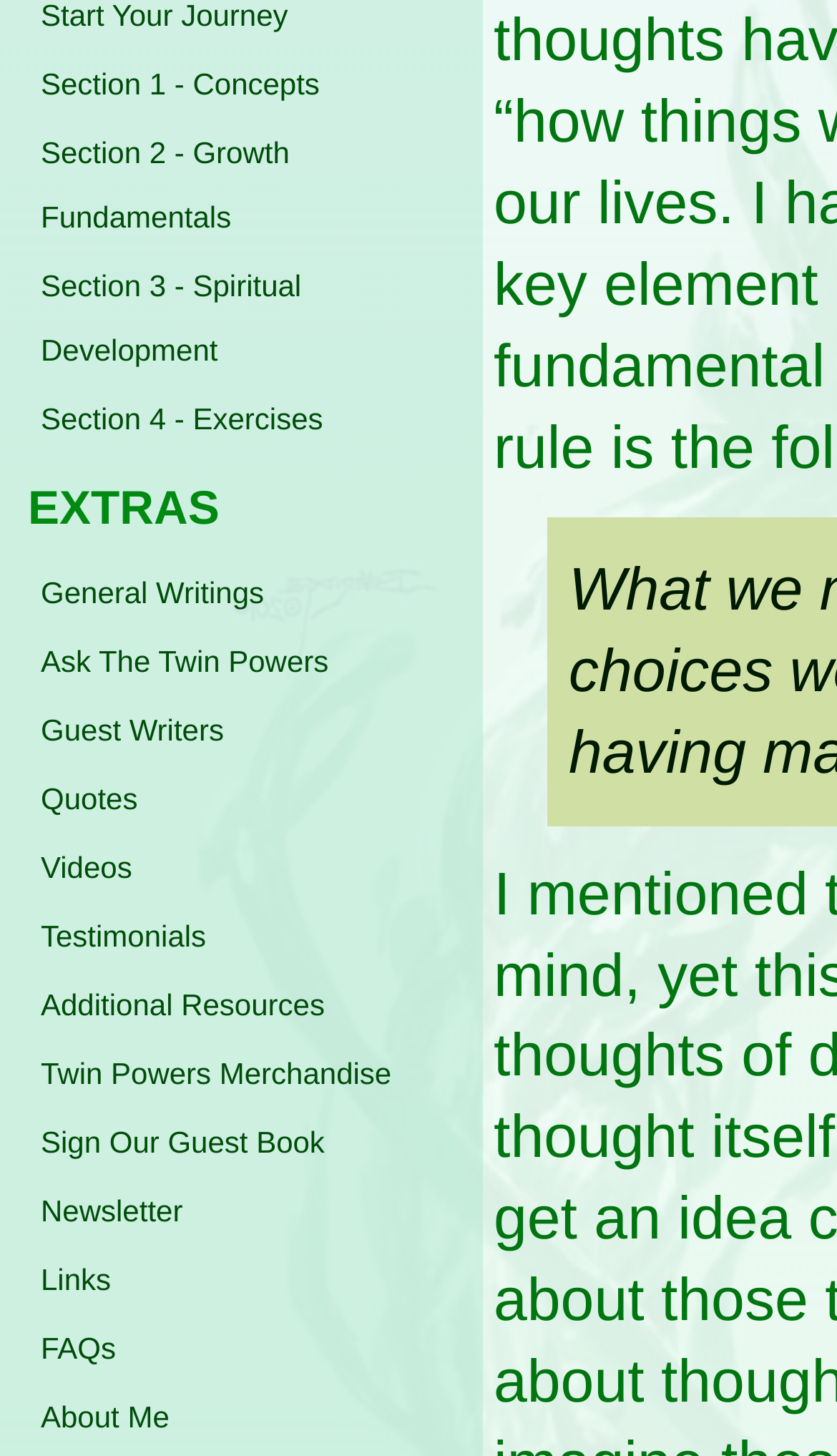Determine the bounding box coordinates of the section I need to click to execute the following instruction: "Watch Videos". Provide the coordinates as four float numbers between 0 and 1, i.e., [left, top, right, bottom].

[0.008, 0.573, 0.569, 0.62]